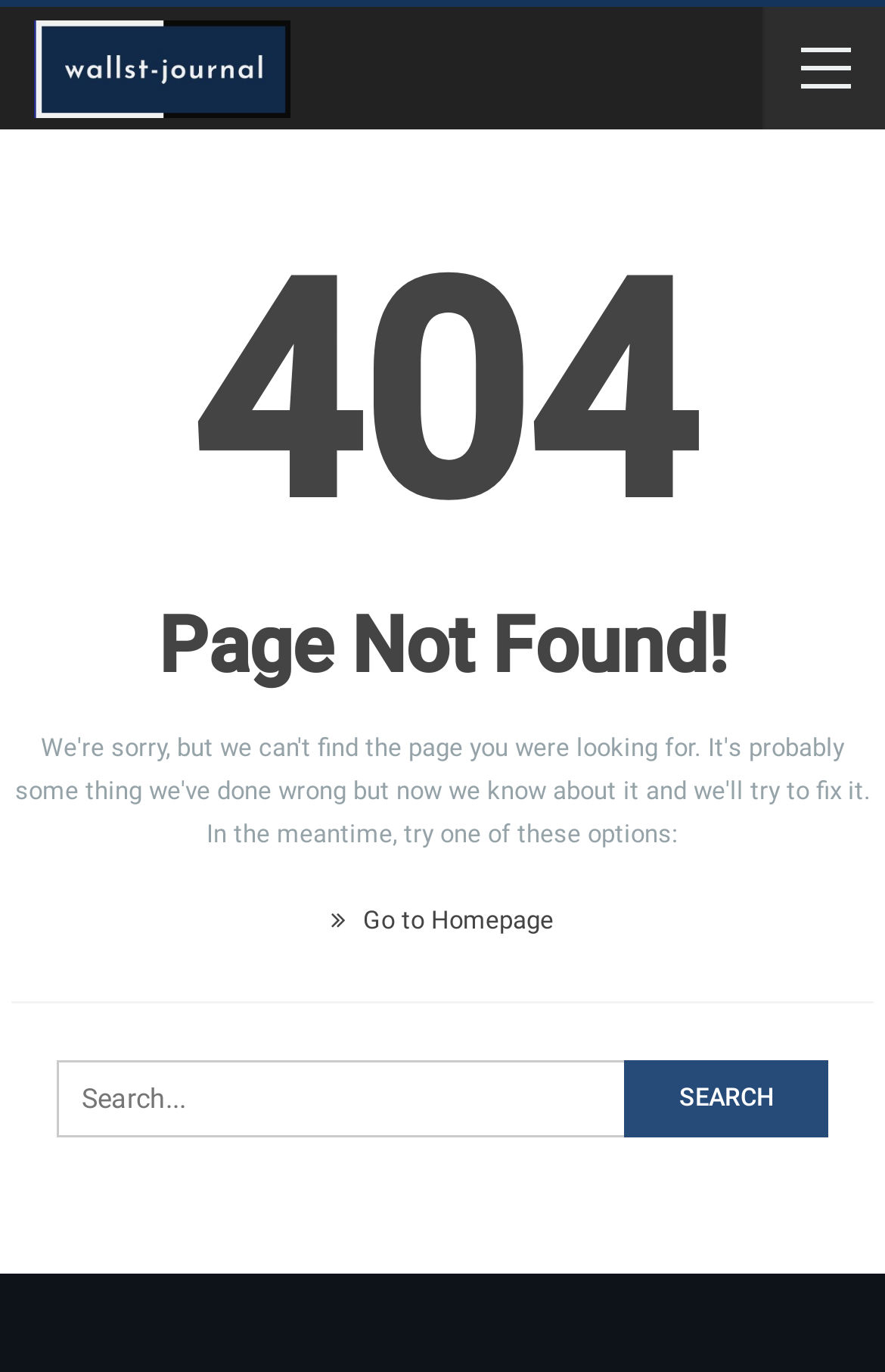Bounding box coordinates are specified in the format (top-left x, top-left y, bottom-right x, bottom-right y). All values are floating point numbers bounded between 0 and 1. Please provide the bounding box coordinate of the region this sentence describes: name="s" placeholder="Search..." title="Search for:"

[0.064, 0.773, 0.936, 0.829]